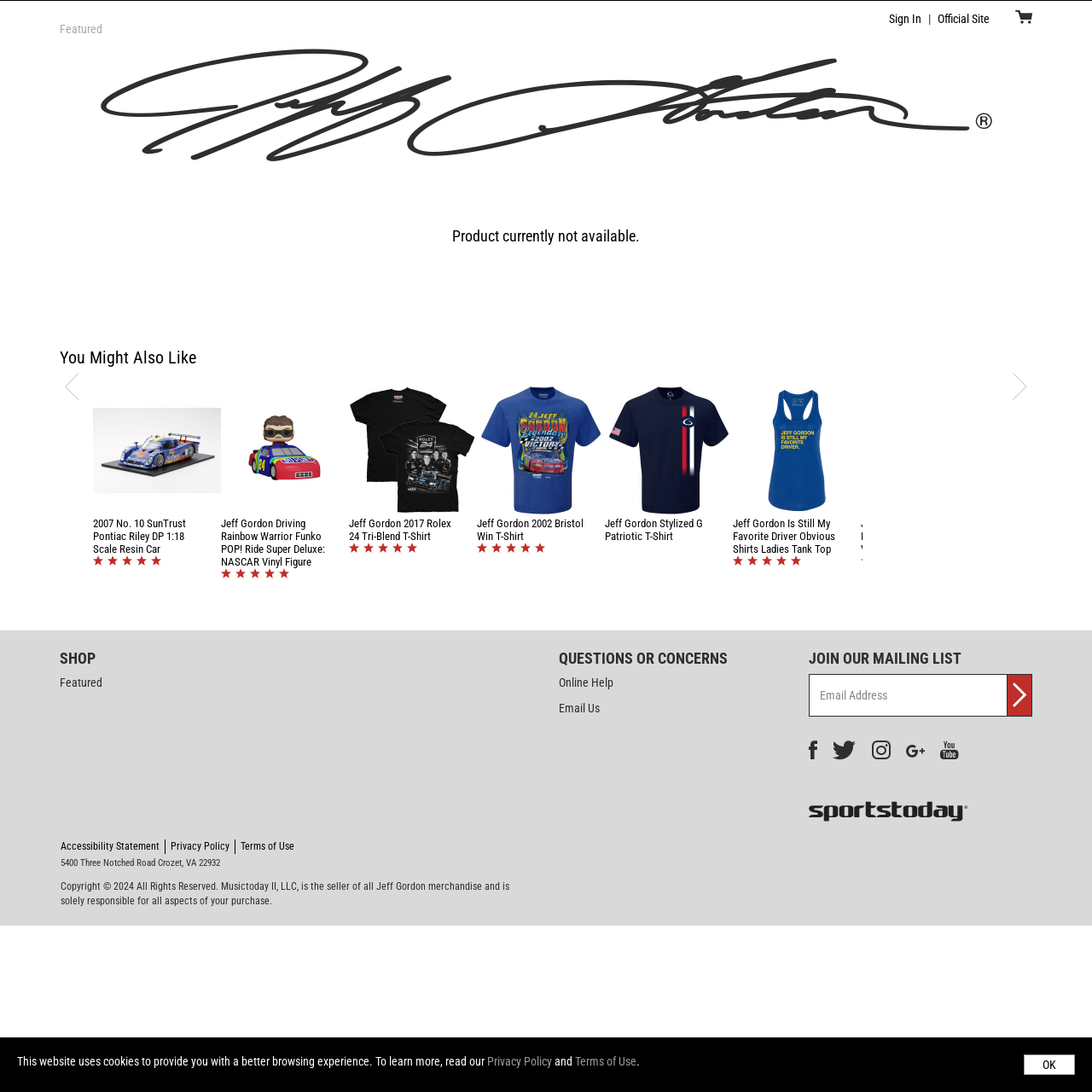Please locate the bounding box coordinates for the element that should be clicked to achieve the following instruction: "Enter email address to join the mailing list". Ensure the coordinates are given as four float numbers between 0 and 1, i.e., [left, top, right, bottom].

[0.74, 0.617, 0.922, 0.656]